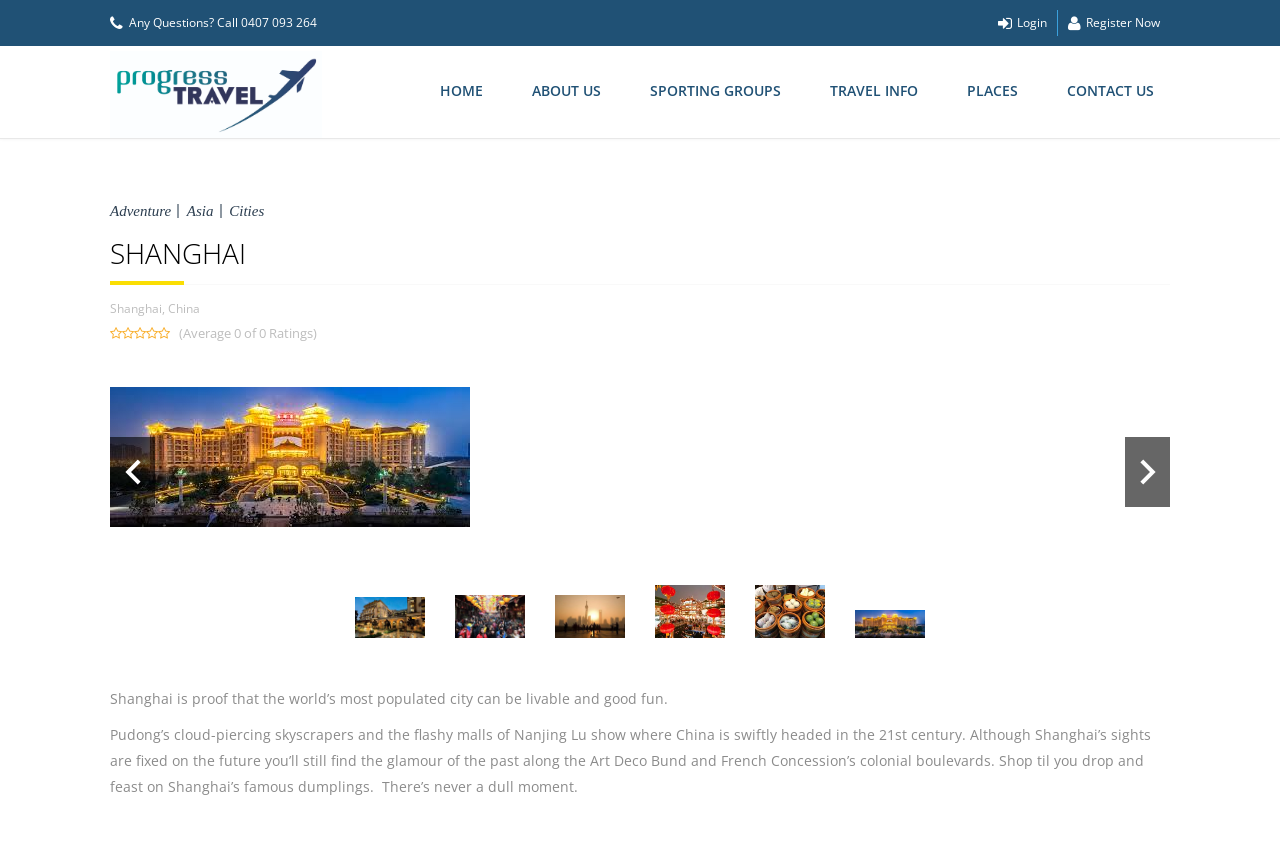Show the bounding box coordinates for the element that needs to be clicked to execute the following instruction: "Explore Shanghai". Provide the coordinates in the form of four float numbers between 0 and 1, i.e., [left, top, right, bottom].

[0.086, 0.274, 0.914, 0.334]